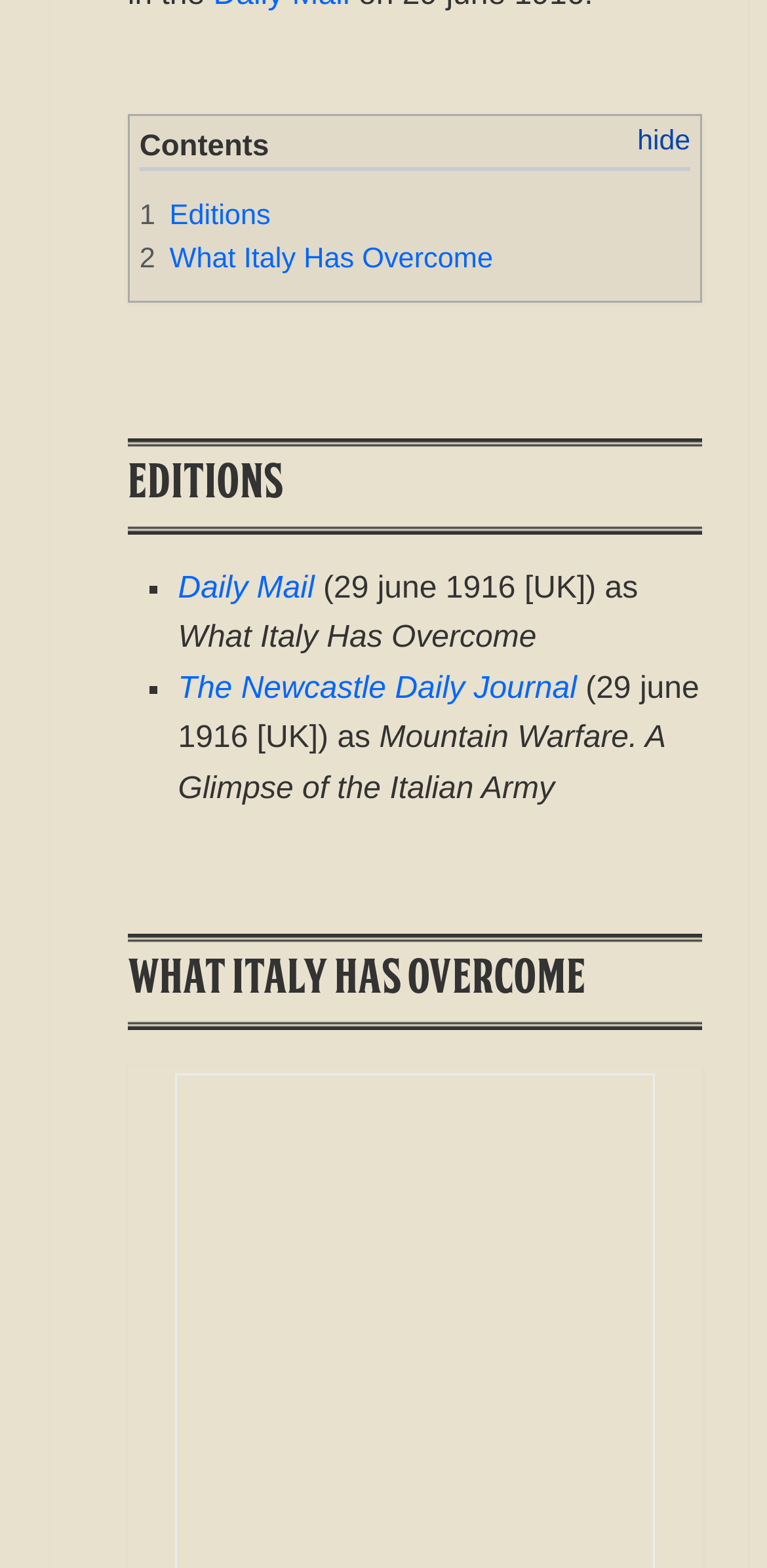Provide the bounding box coordinates of the HTML element described by the text: "2 What Italy Has Overcome". The coordinates should be in the format [left, top, right, bottom] with values between 0 and 1.

[0.182, 0.155, 0.643, 0.175]